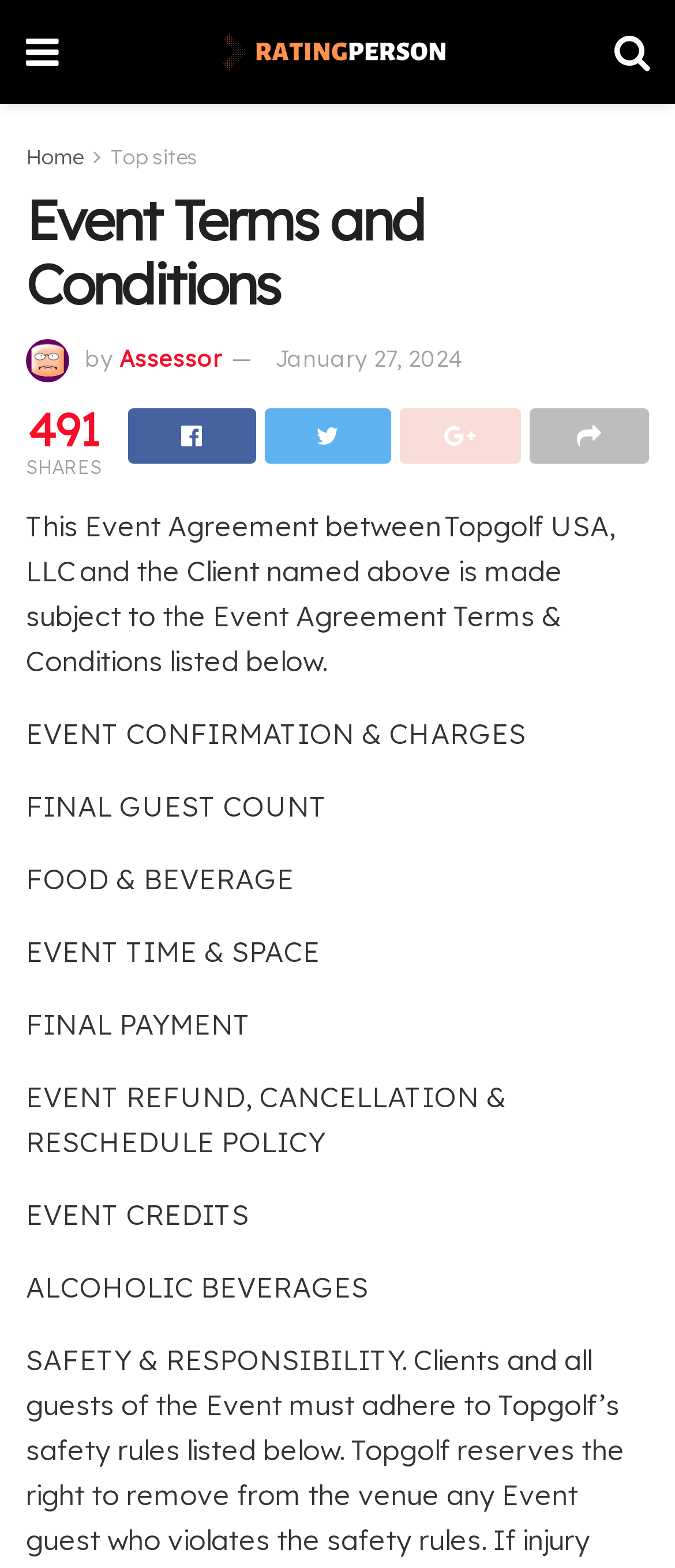Create a detailed narrative describing the layout and content of the webpage.

The webpage appears to be a terms and conditions page for an event agreement between Topgolf USA, LLC and a client. At the top left corner, there is a link with a star icon, followed by a link with the text "Ratingperson" that also contains an image. On the top right corner, there is a link with a search icon.

Below these links, there is a heading that reads "Event Terms and Conditions". To the right of this heading, there is an image of an assessor, followed by the text "by" and a link with the text "Assessor". Further to the right, there is a link with the date "January 27, 2024".

Below this section, there is a paragraph of text that summarizes the event agreement, stating that it is made subject to the event agreement terms and conditions listed below. This paragraph is followed by a series of section headings, including "EVENT CONFIRMATION & CHARGES", "FINAL GUEST COUNT", "FOOD & BEVERAGE", "EVENT TIME & SPACE", "FINAL PAYMENT", "EVENT REFUND, CANCELLATION & RESCHEDULE POLICY", "EVENT CREDITS", and "ALCOHOLIC BEVERAGES". Each of these headings is located at the left edge of the page, with some of them having a small icon or symbol to the right.

There are also several links and icons scattered throughout the page, including links with icons for home, top sites, and various social media platforms.